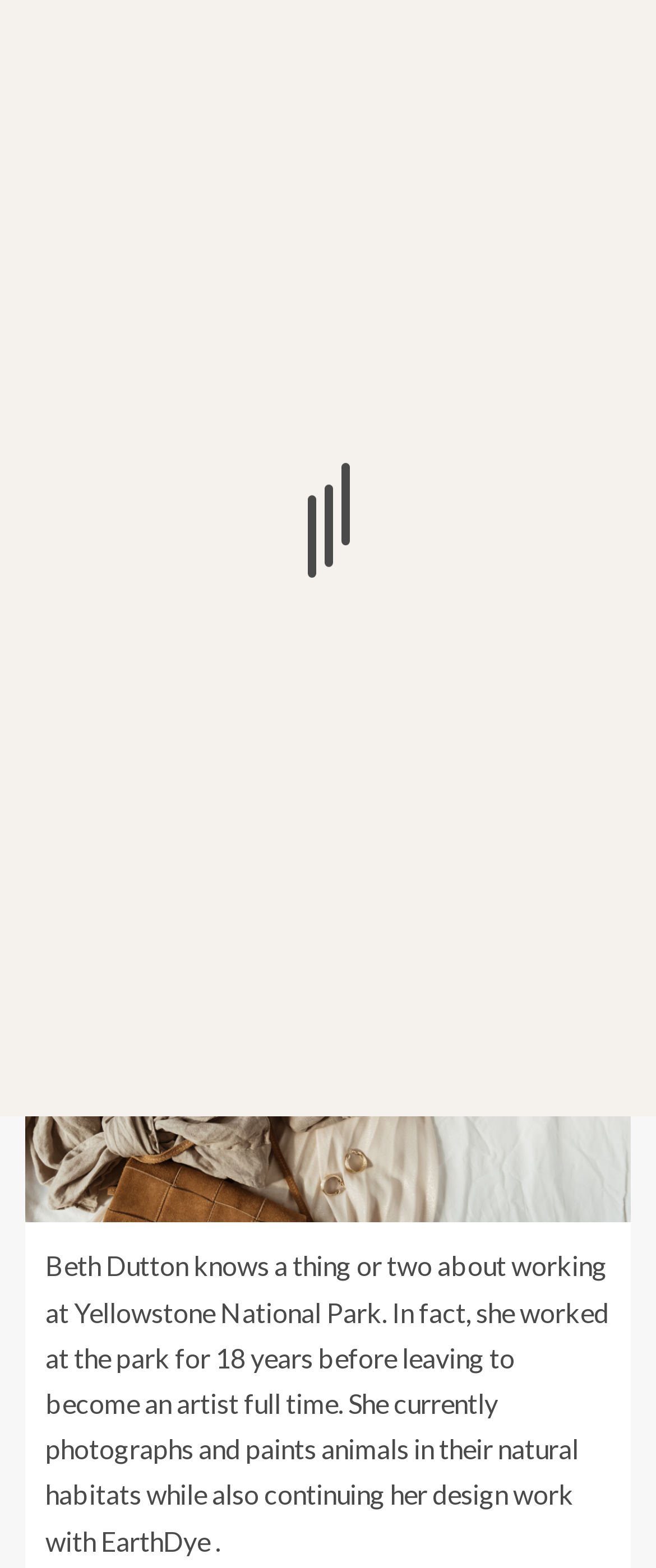Locate the bounding box of the user interface element based on this description: "Home".

[0.321, 0.117, 0.428, 0.139]